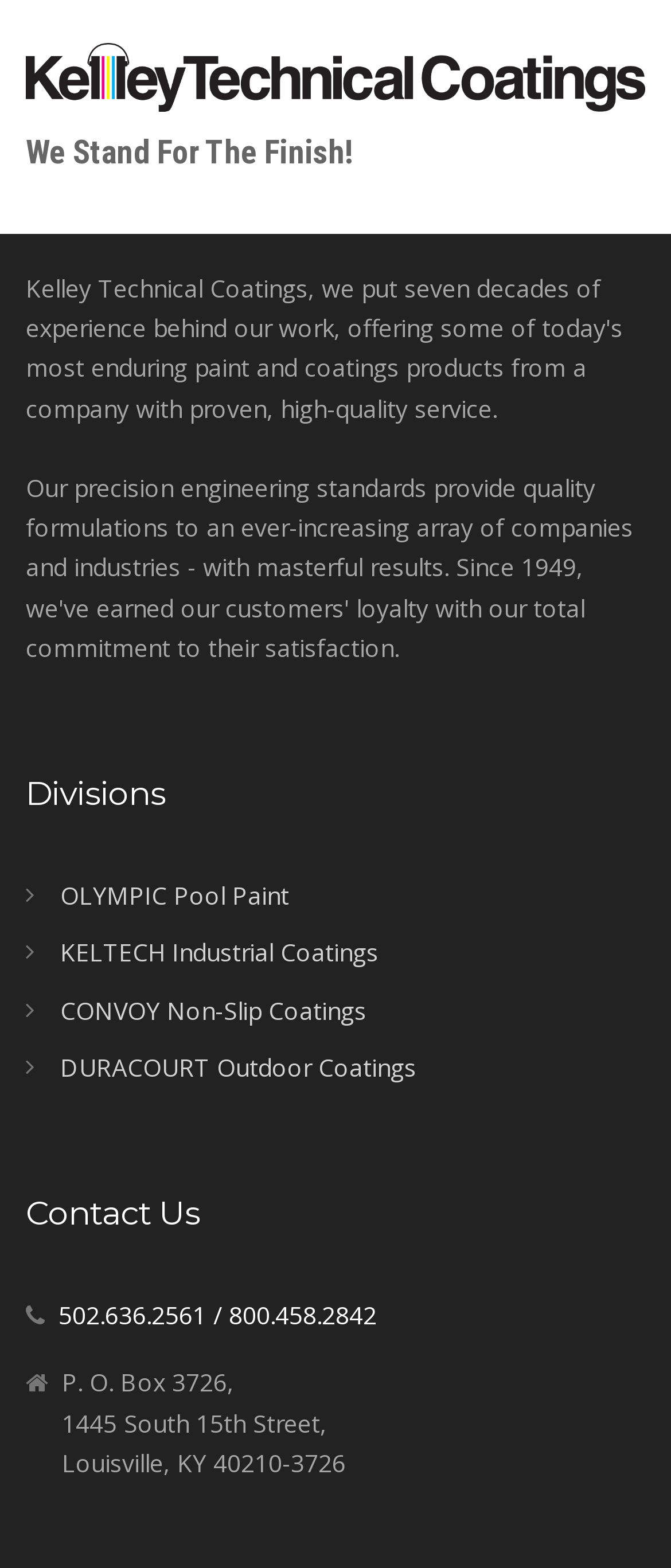What is the company name?
Based on the image, give a one-word or short phrase answer.

Kelley Technical Coatings